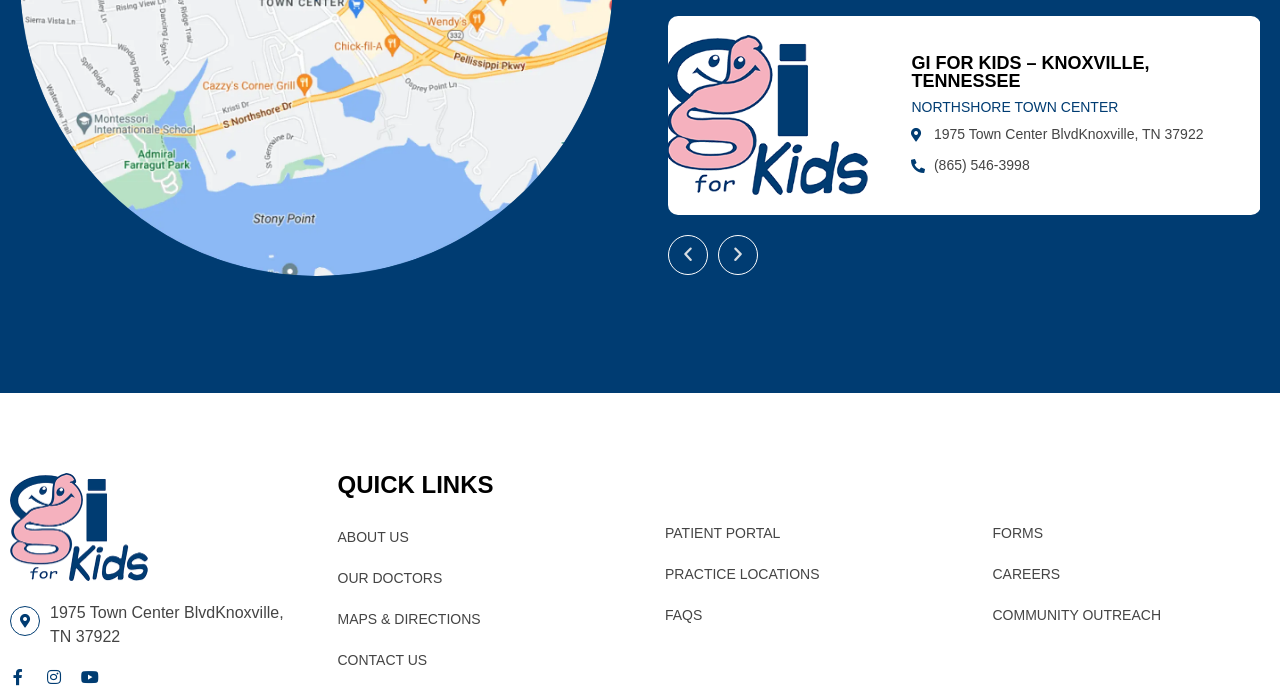Please determine the bounding box coordinates of the clickable area required to carry out the following instruction: "Visit the Facebook page". The coordinates must be four float numbers between 0 and 1, represented as [left, top, right, bottom].

[0.008, 0.958, 0.02, 0.981]